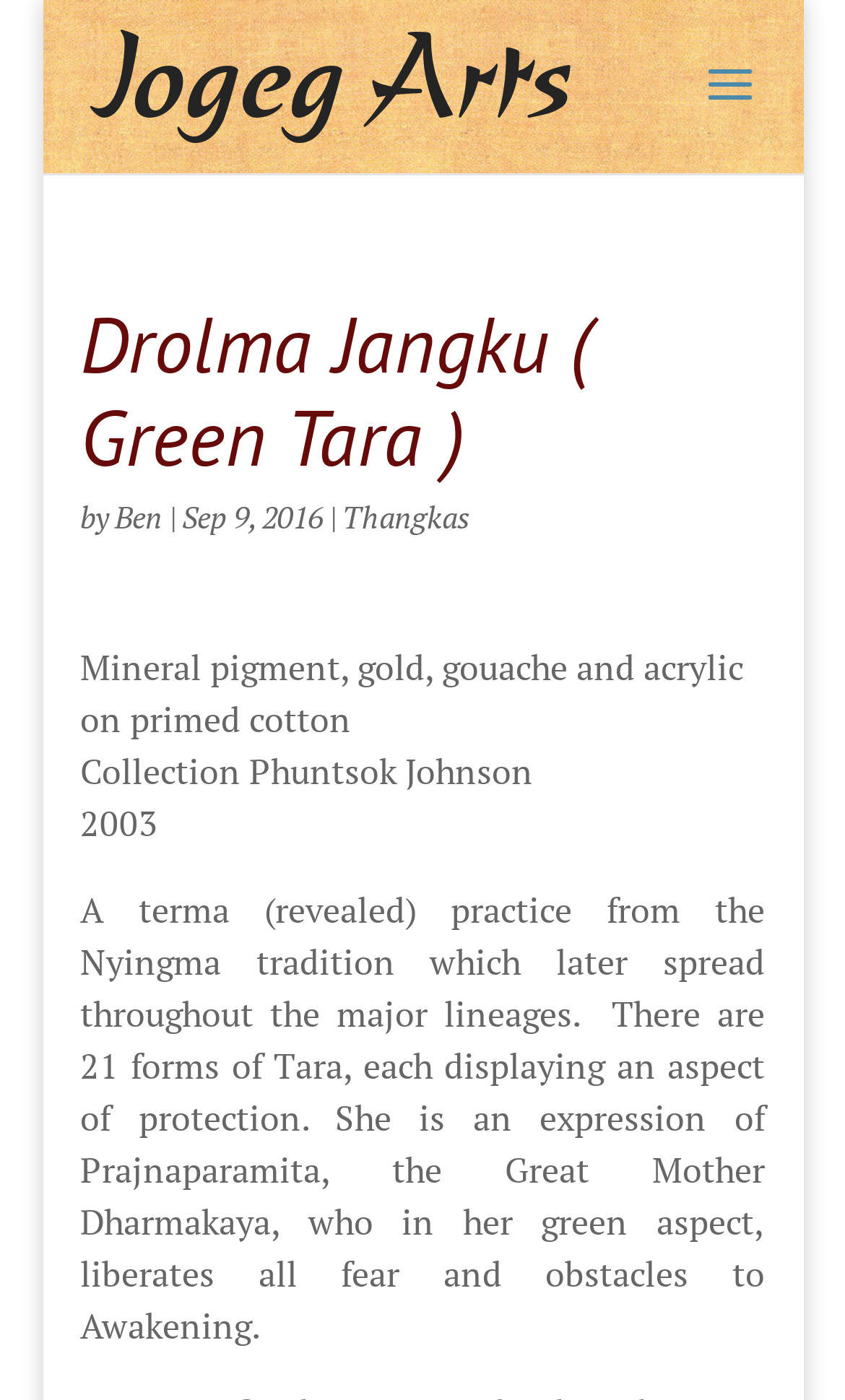Given the element description Jogeg Arts, specify the bounding box coordinates of the corresponding UI element in the format (top-left x, top-left y, bottom-right x, bottom-right y). All values must be between 0 and 1.

[0.105, 0.059, 0.672, 0.09]